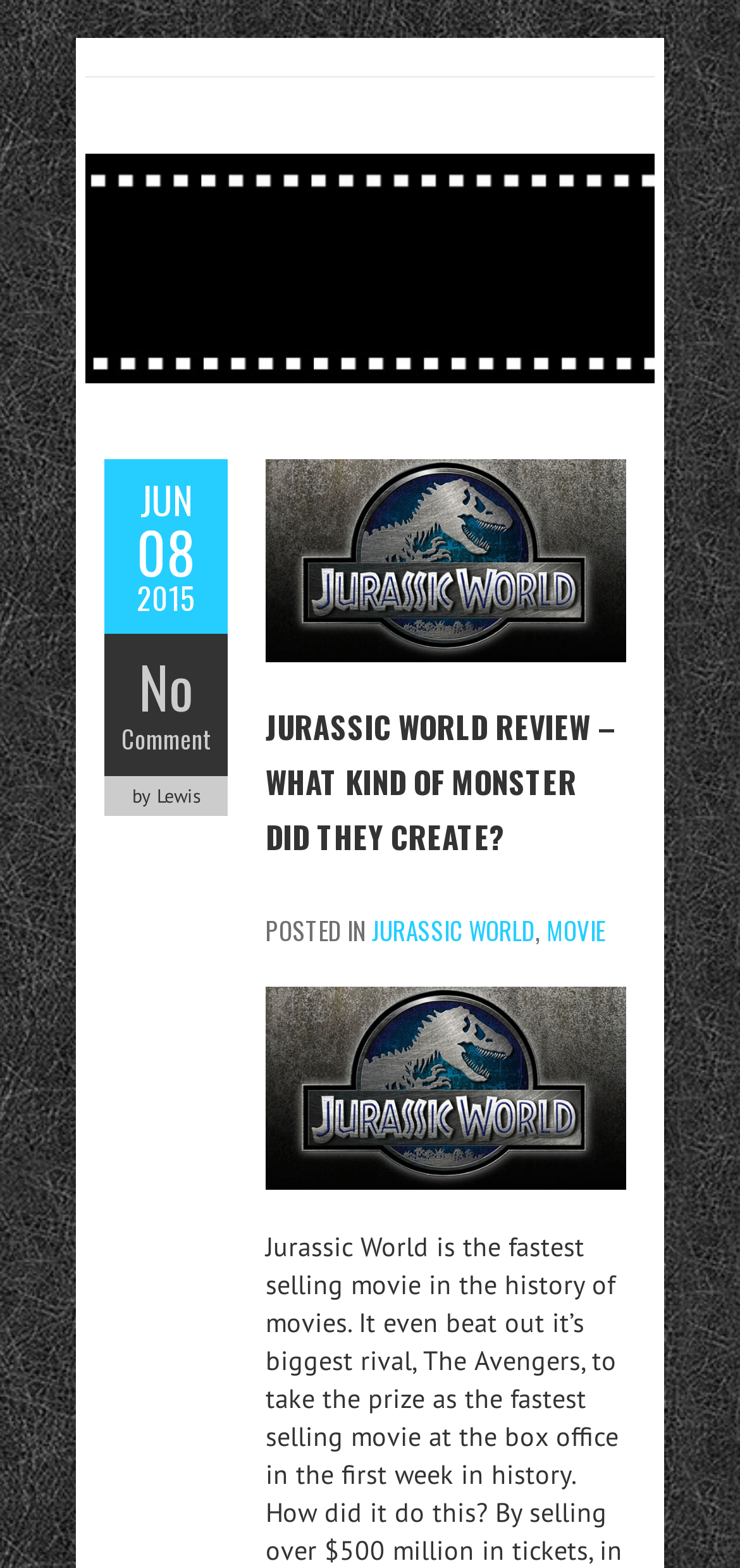Based on the provided description, "Jun 08 2015", find the bounding box of the corresponding UI element in the screenshot.

[0.141, 0.305, 0.308, 0.392]